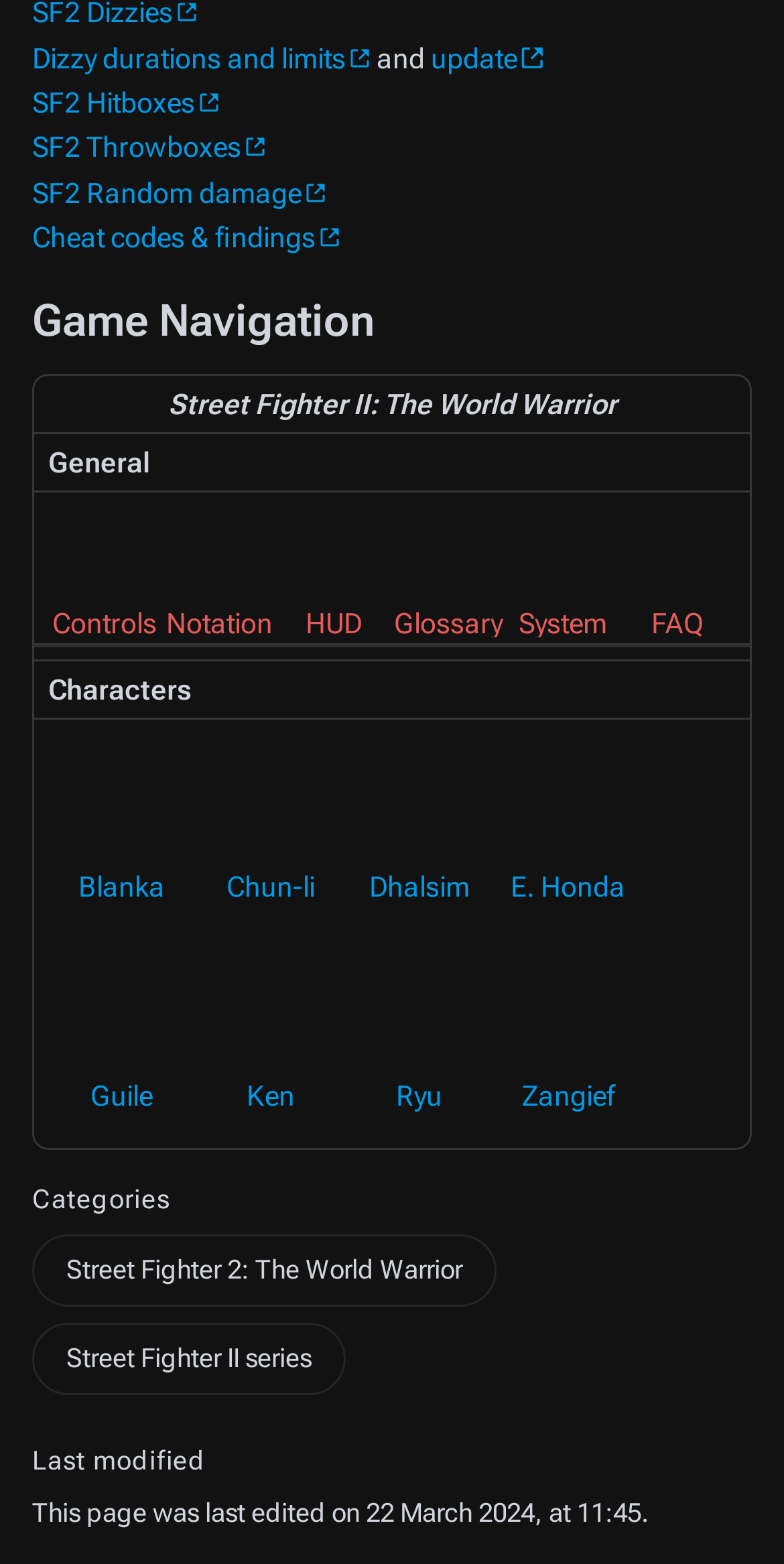Identify the bounding box coordinates of the area that should be clicked in order to complete the given instruction: "Go to the page of character Blanka". The bounding box coordinates should be four float numbers between 0 and 1, i.e., [left, top, right, bottom].

[0.062, 0.502, 0.249, 0.523]